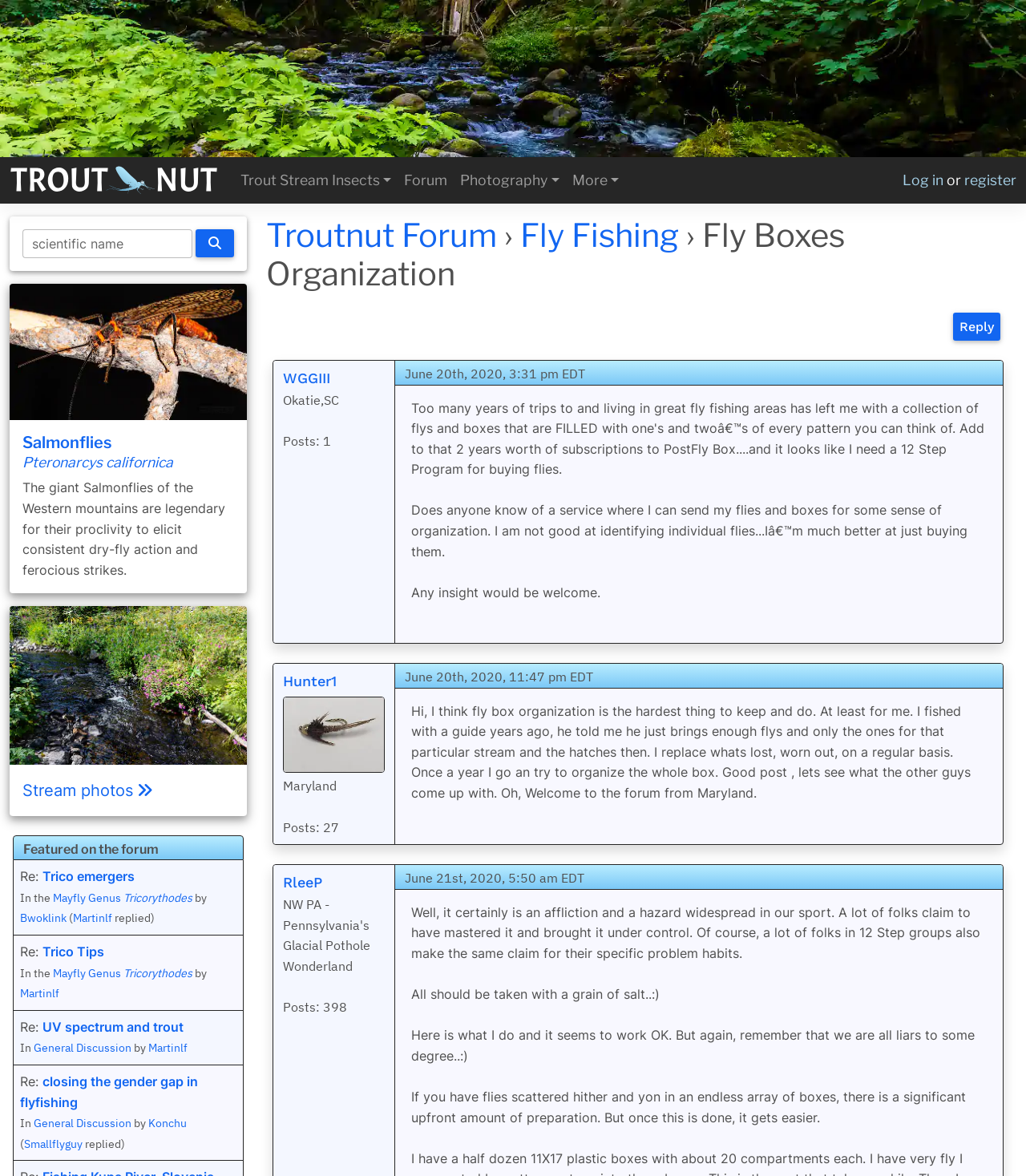Please indicate the bounding box coordinates of the element's region to be clicked to achieve the instruction: "Click on the 'Log in' link". Provide the coordinates as four float numbers between 0 and 1, i.e., [left, top, right, bottom].

[0.88, 0.146, 0.92, 0.16]